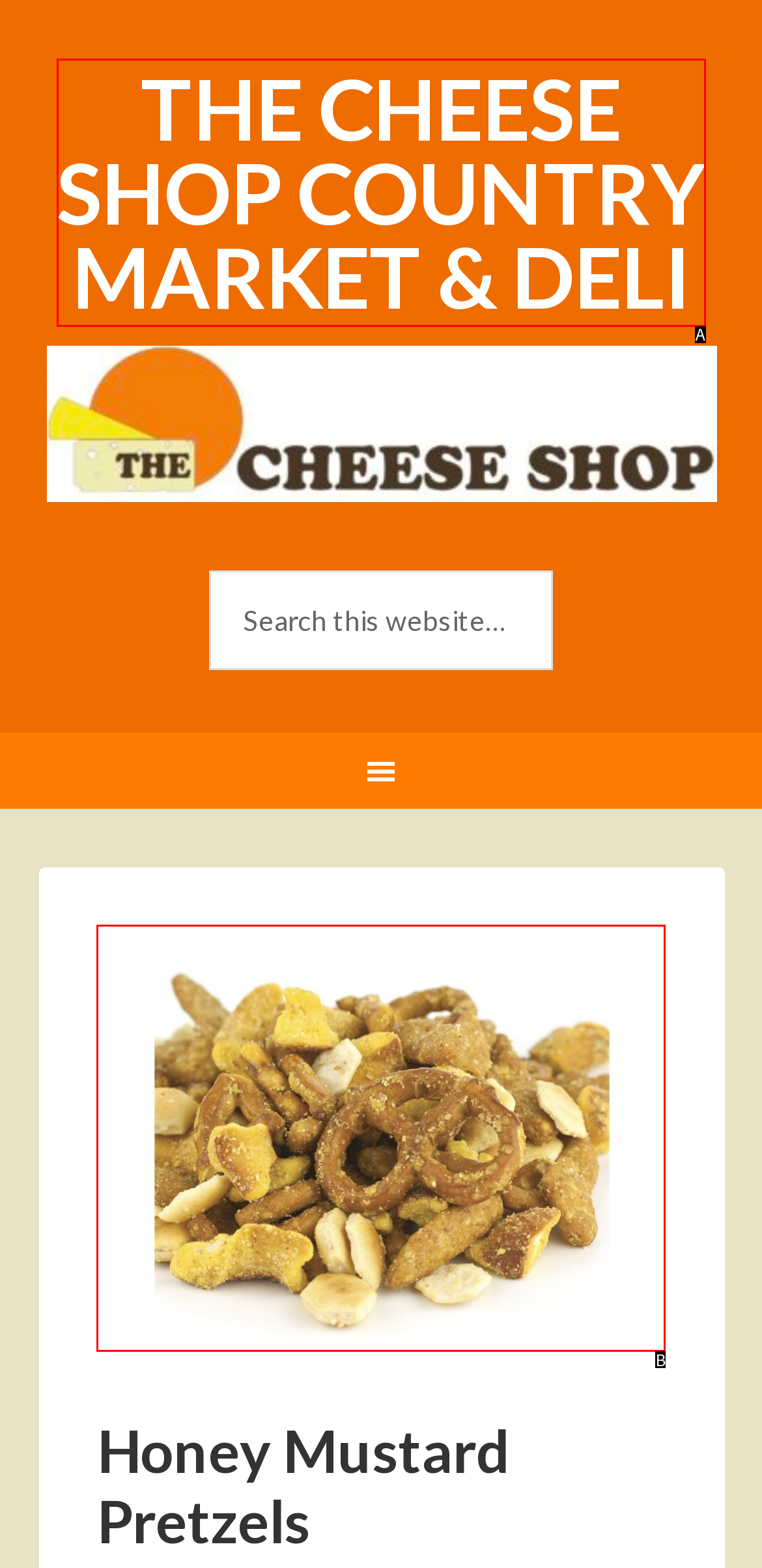Given the element description: title="Honey Mustard Lovers", choose the HTML element that aligns with it. Indicate your choice with the corresponding letter.

B